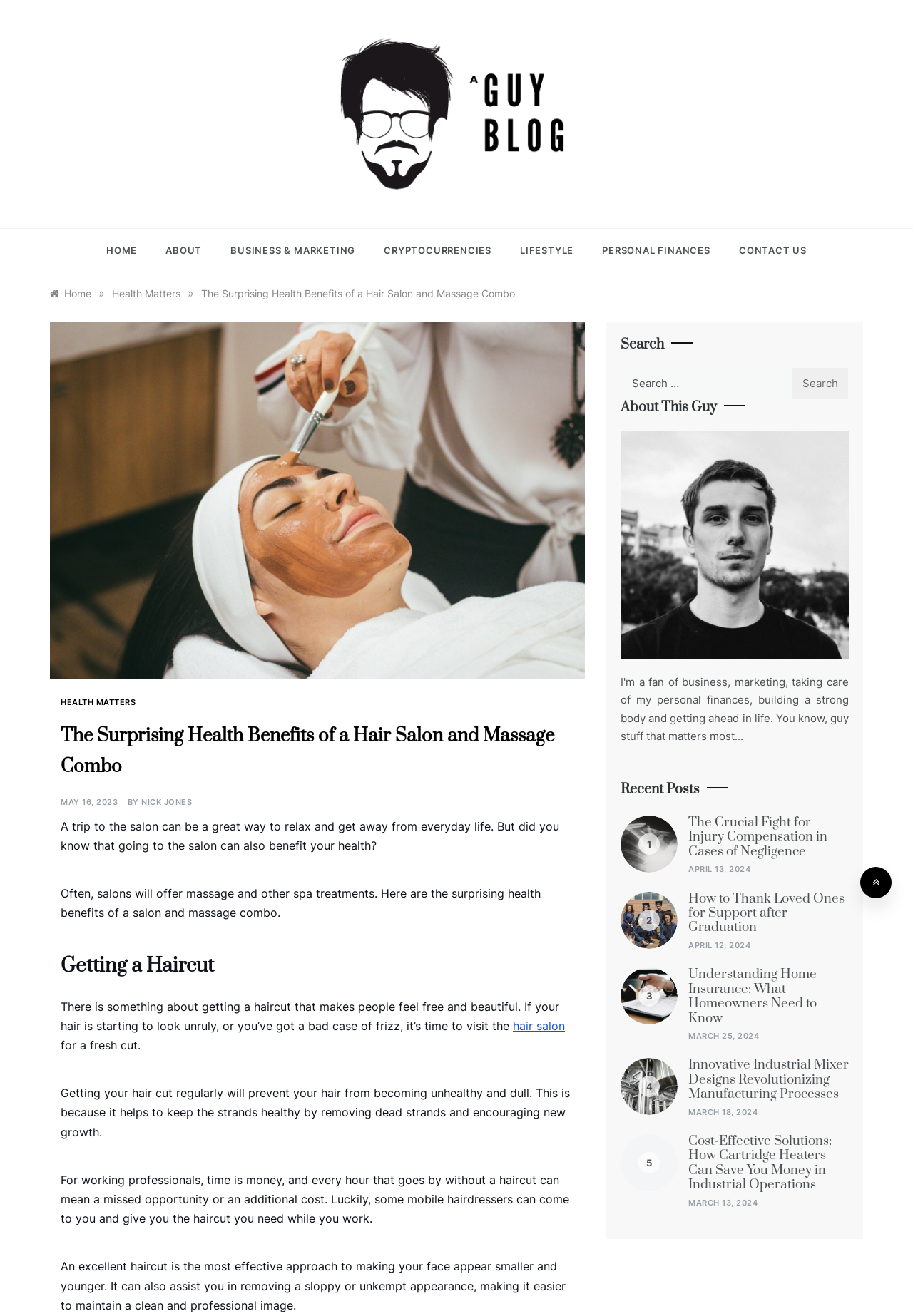Determine the bounding box coordinates for the region that must be clicked to execute the following instruction: "View the recent post 'The Crucial Fight for Injury Compensation in Cases of Negligence'".

[0.68, 0.62, 0.742, 0.663]